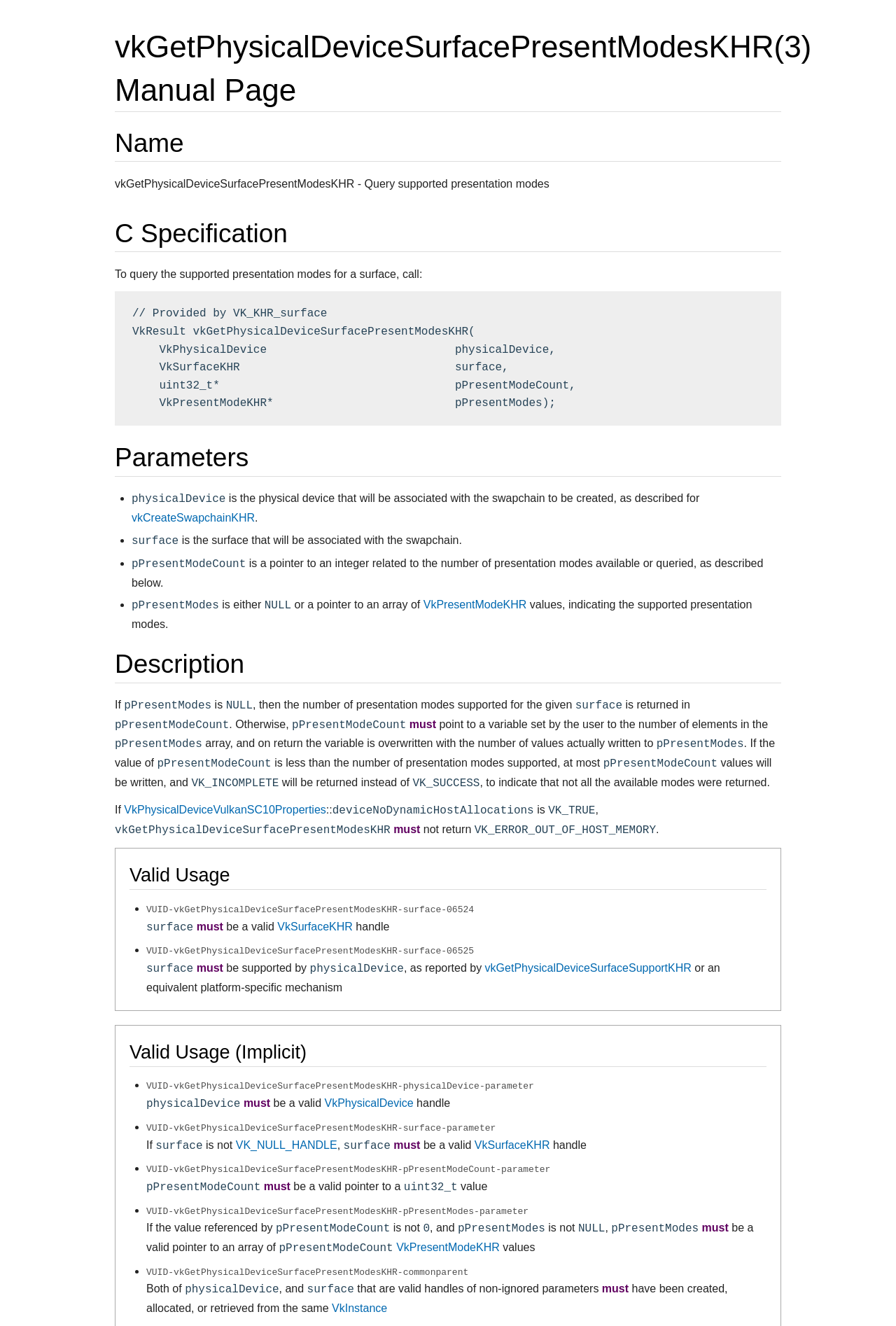Locate the bounding box coordinates of the clickable area to execute the instruction: "click the link vkCreateSwapchainKHR". Provide the coordinates as four float numbers between 0 and 1, represented as [left, top, right, bottom].

[0.147, 0.386, 0.284, 0.395]